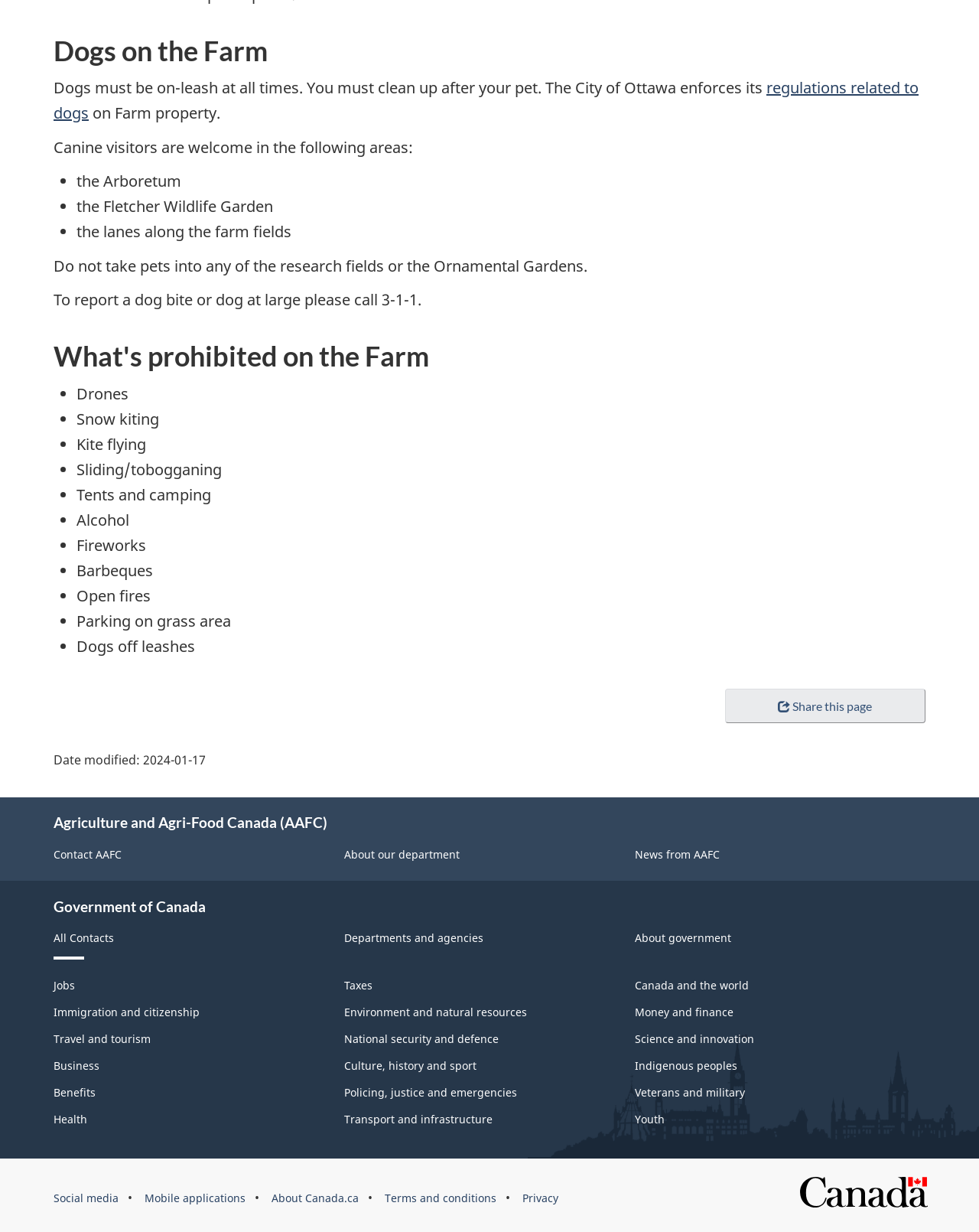Answer the following query with a single word or phrase:
How can I report a dog bite or dog at large?

Call 3-1-1